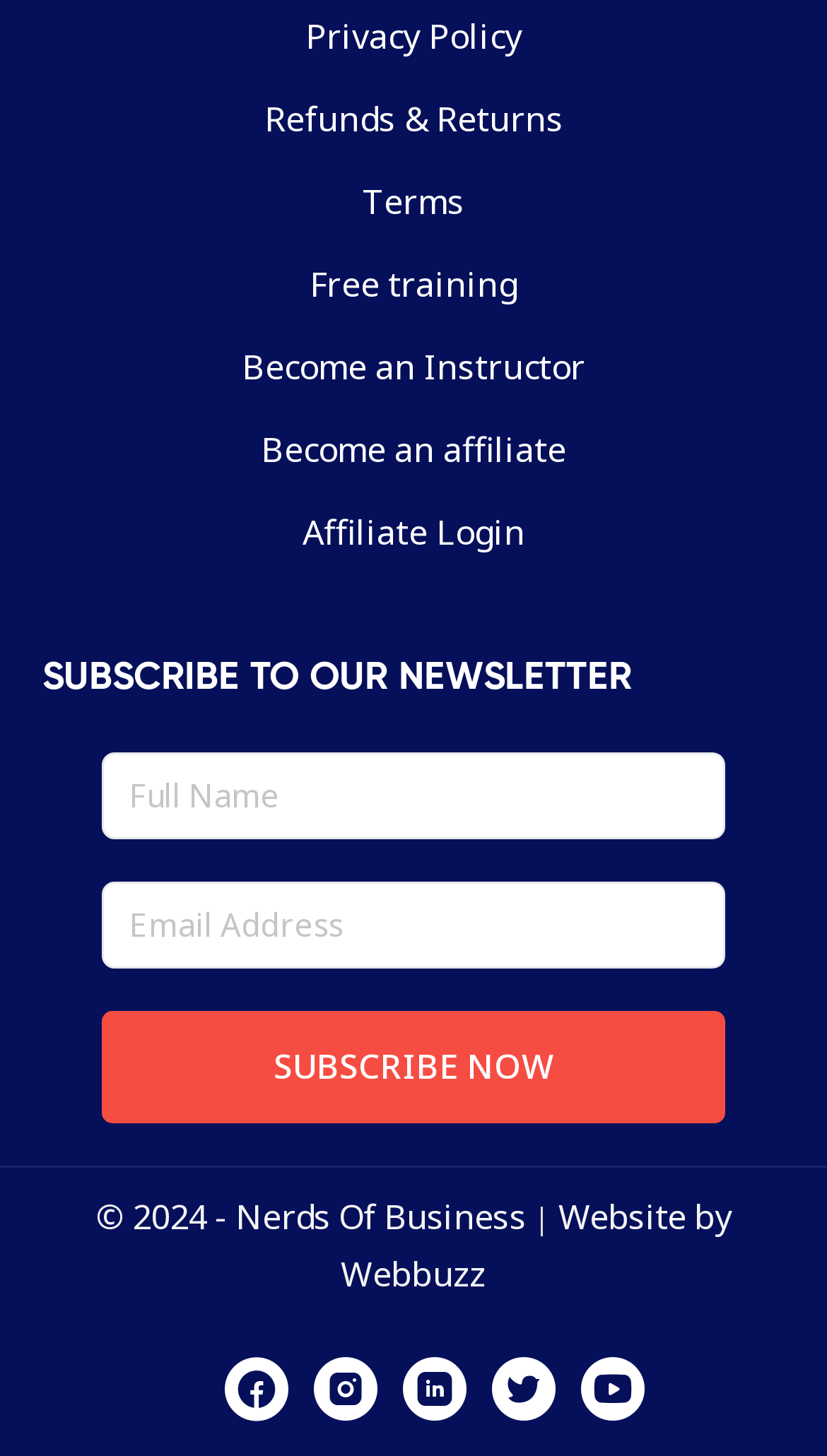Please give a succinct answer to the question in one word or phrase:
What is the purpose of the form on this webpage?

Contact form